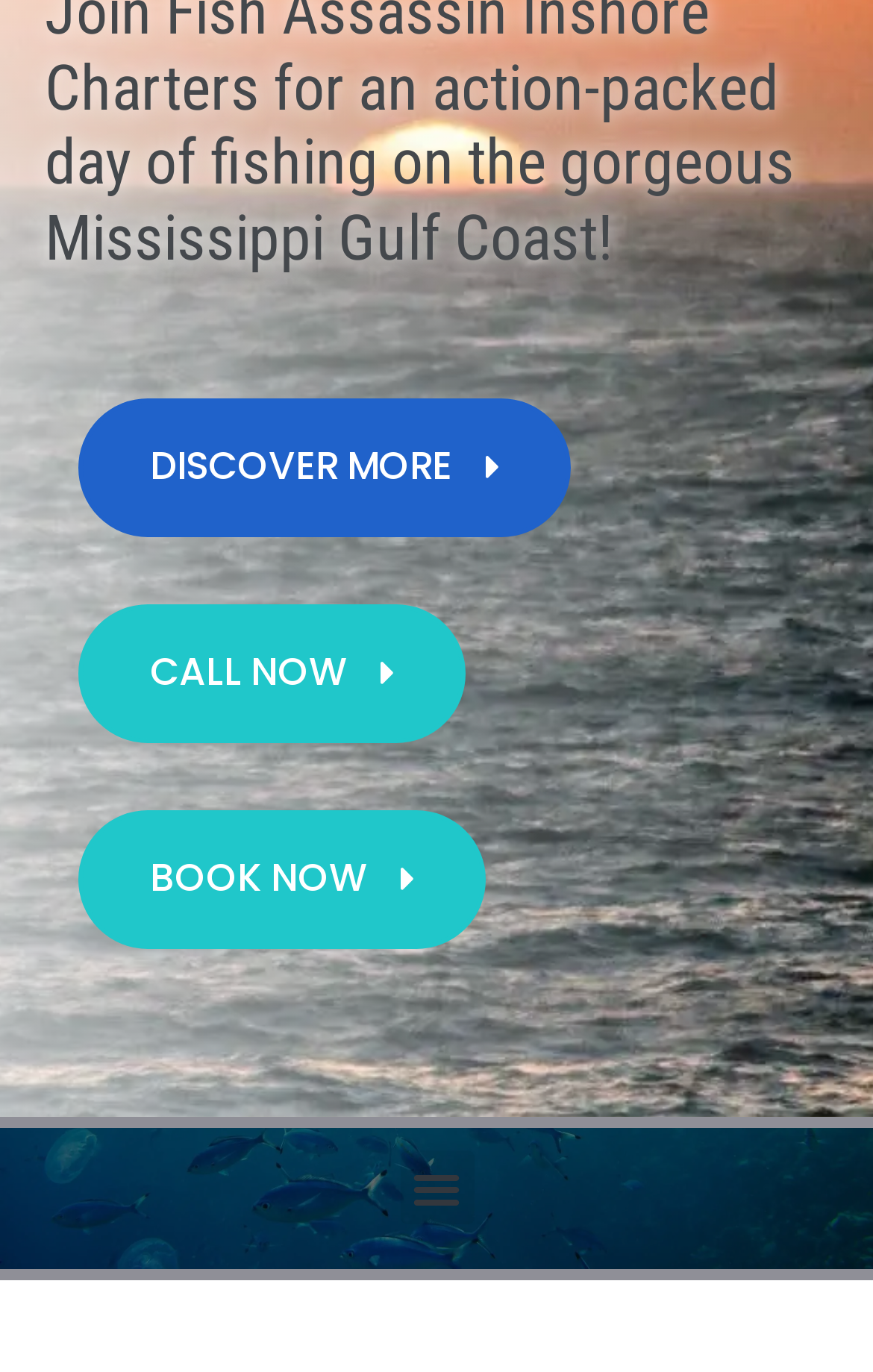Provide the bounding box coordinates, formatted as (top-left x, top-left y, bottom-right x, bottom-right y), with all values being floating point numbers between 0 and 1. Identify the bounding box of the UI element that matches the description: Menu

[0.458, 0.839, 0.542, 0.893]